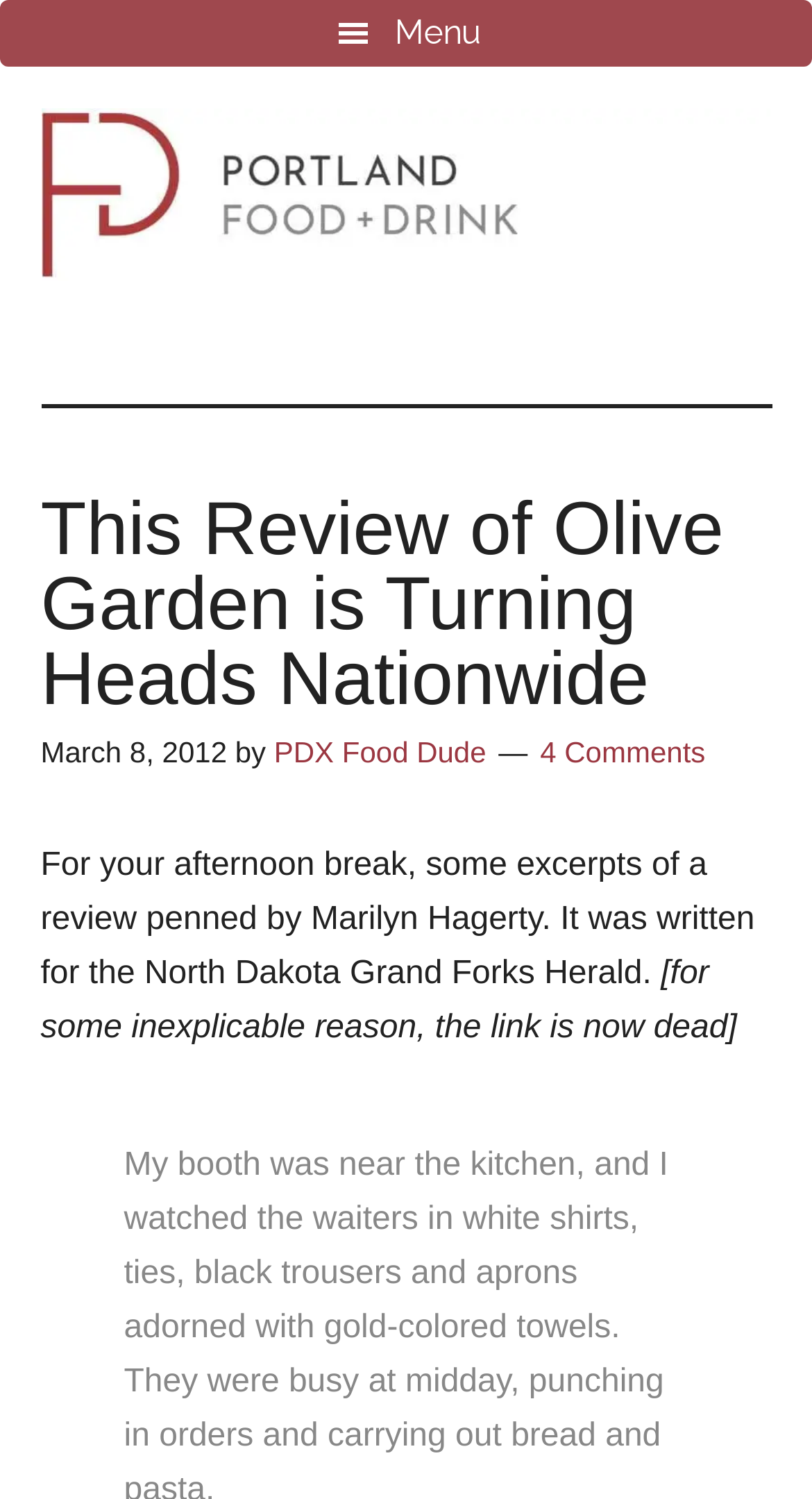Who wrote the review?
Provide a detailed and well-explained answer to the question.

I found this answer by reading the text 'For your afternoon break, some excerpts of a review penned by Marilyn Hagerty.' which explicitly states the author of the review.